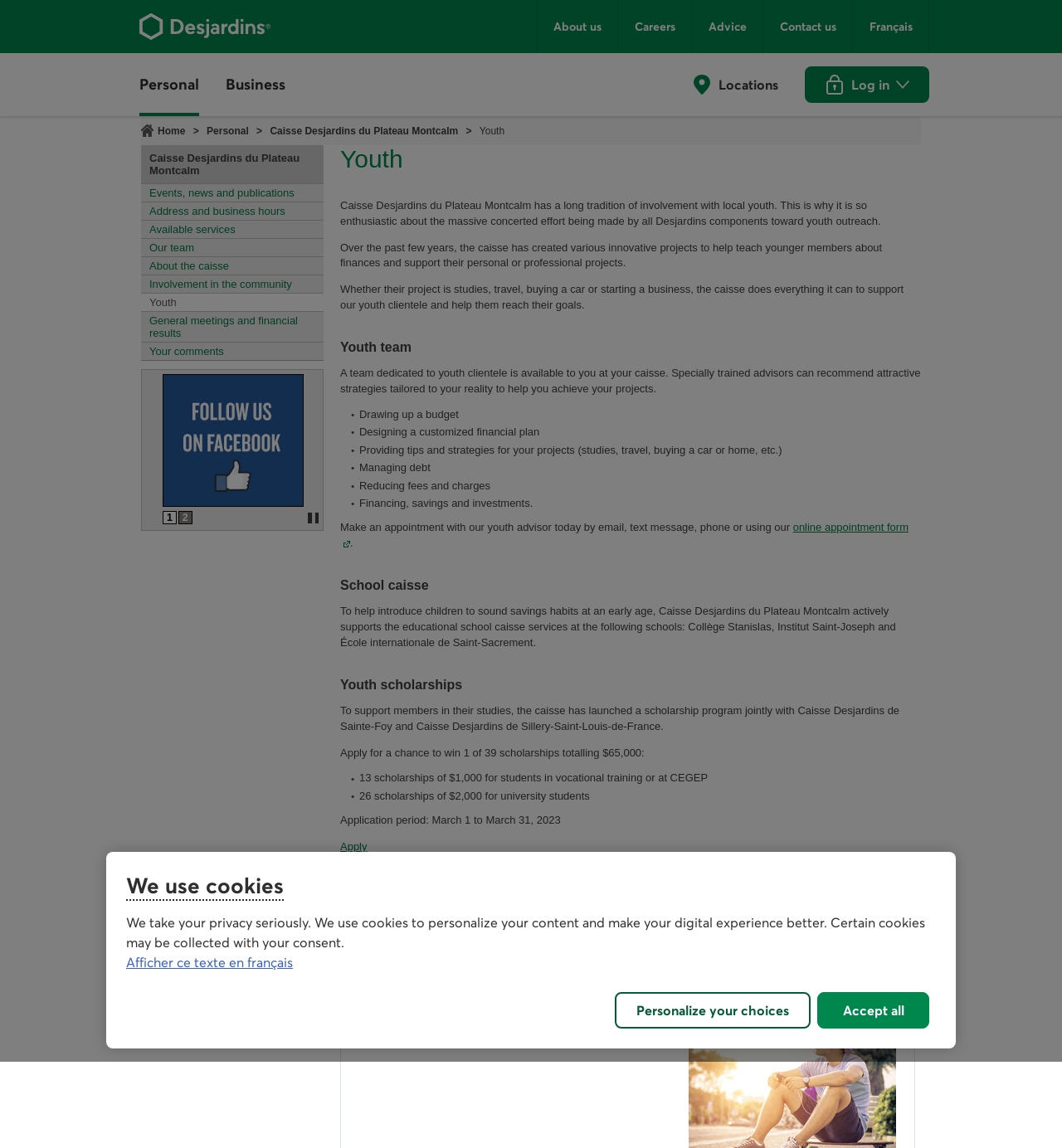Locate the bounding box coordinates of the area you need to click to fulfill this instruction: 'Subscribe to the newsletter'. The coordinates must be in the form of four float numbers ranging from 0 to 1: [left, top, right, bottom].

None